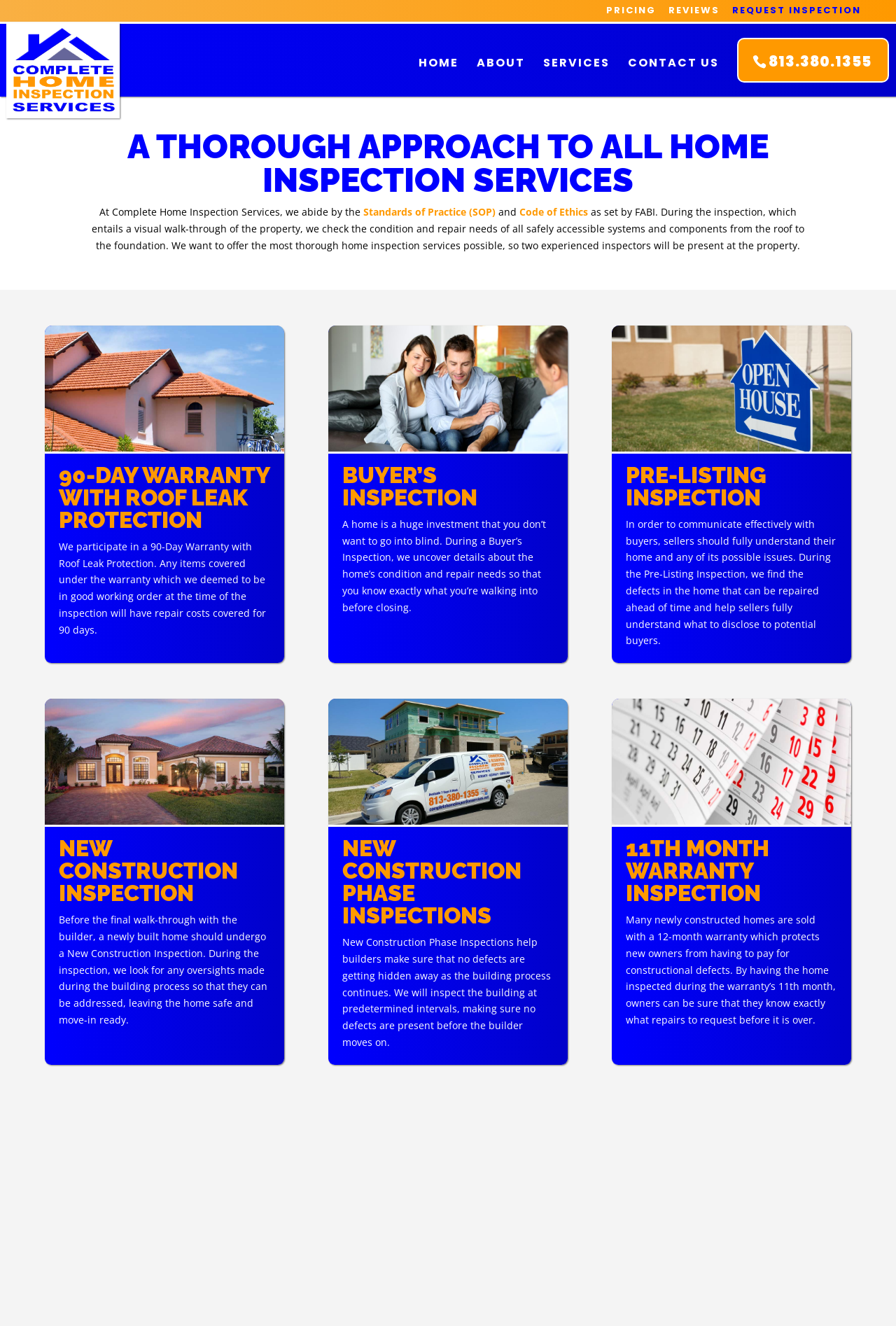Locate the bounding box coordinates of the segment that needs to be clicked to meet this instruction: "View the 90-Day Warranty with Roof Leak Protection details".

[0.05, 0.245, 0.317, 0.34]